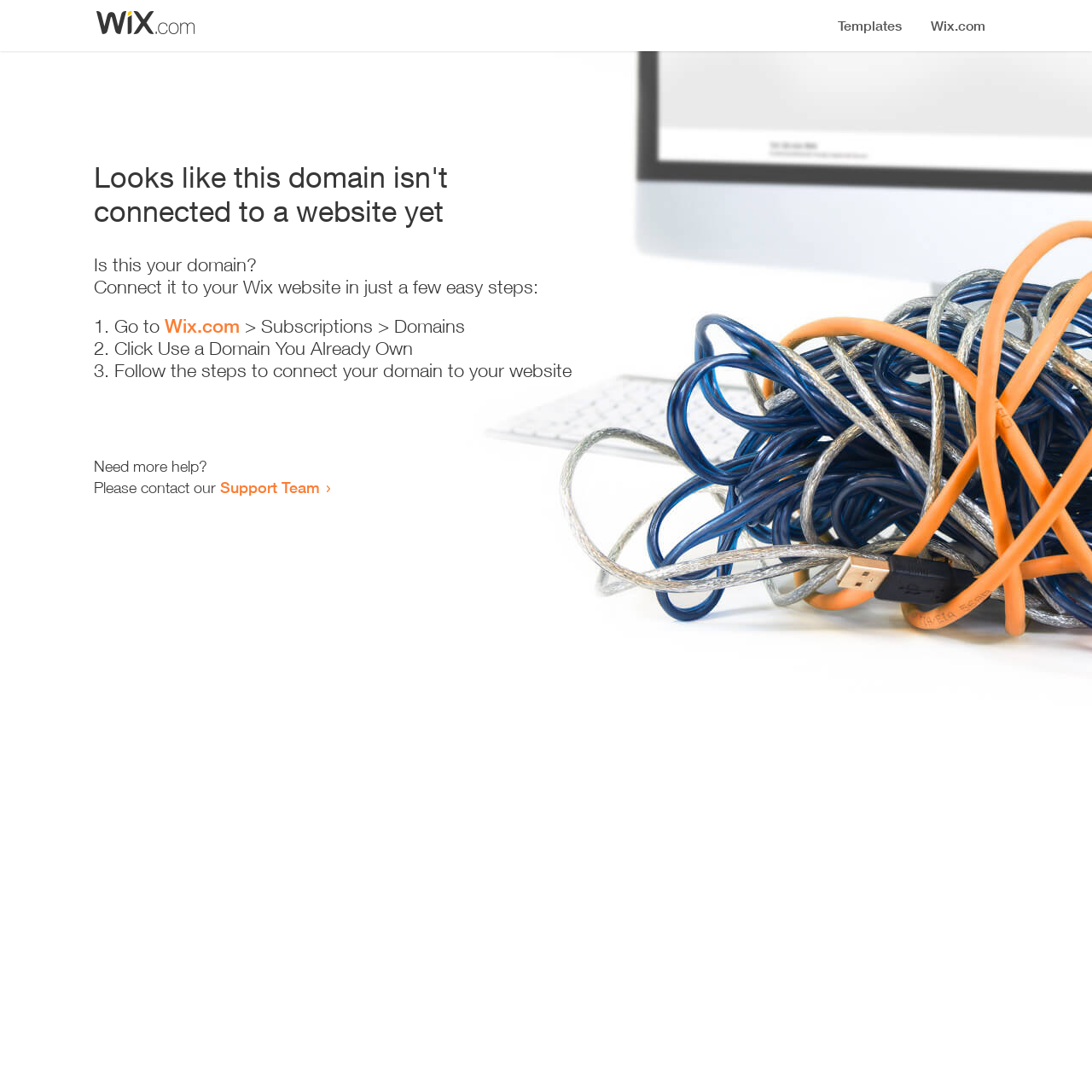Please analyze the image and provide a thorough answer to the question:
Who can users contact for more help?

I found the contact information by looking at the text at the bottom of the webpage, which says 'Need more help? Please contact our Support Team'.